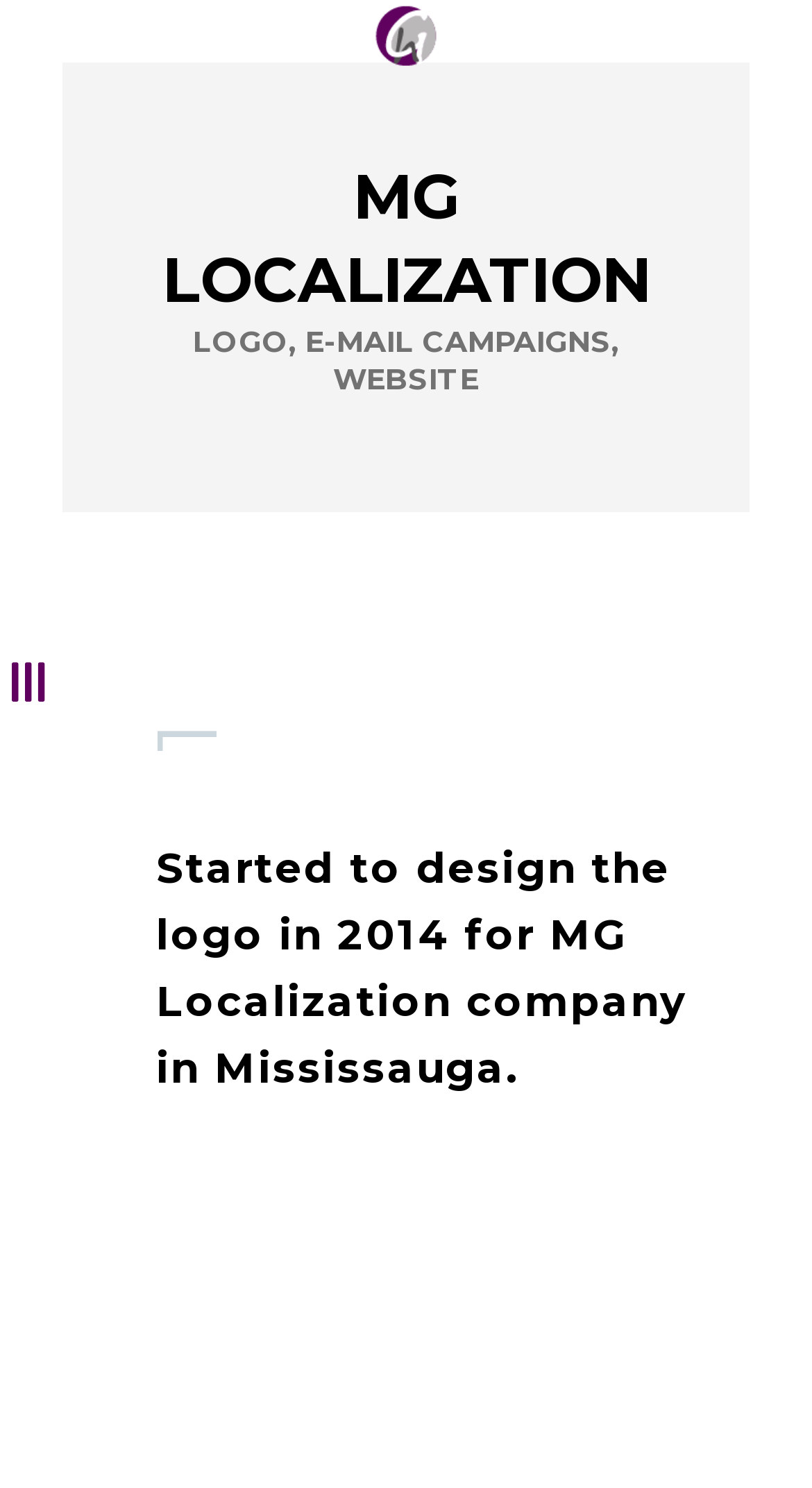Respond to the following question with a brief word or phrase:
What is the type of project described on the webpage?

Logo design